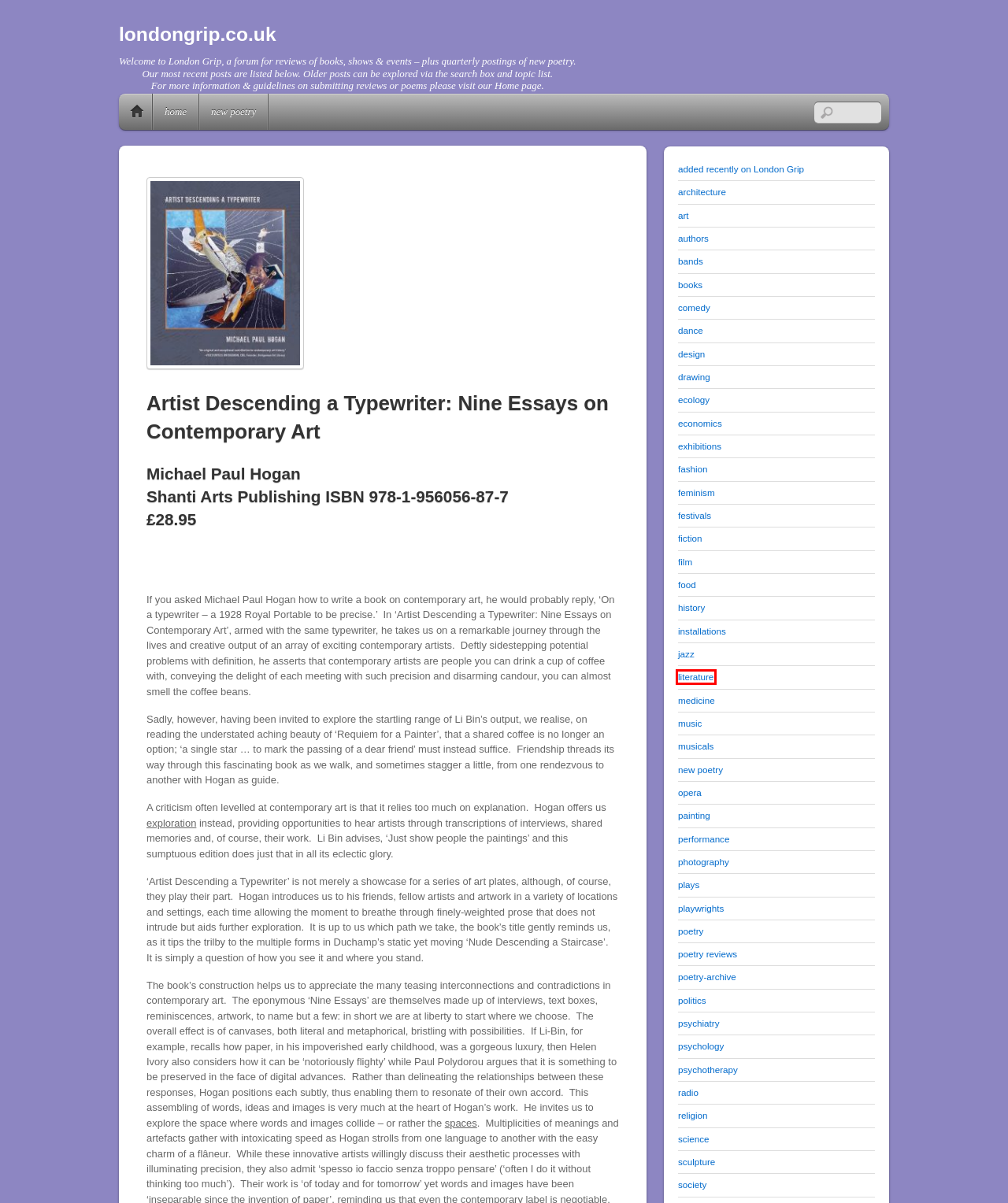You are provided with a screenshot of a webpage containing a red rectangle bounding box. Identify the webpage description that best matches the new webpage after the element in the bounding box is clicked. Here are the potential descriptions:
A. performance – londongrip.co.uk
B. literature – londongrip.co.uk
C. poetry reviews – londongrip.co.uk
D. comedy – londongrip.co.uk
E. politics – londongrip.co.uk
F. poetry – londongrip.co.uk
G. exhibitions – londongrip.co.uk
H. poetry-archive – londongrip.co.uk

B